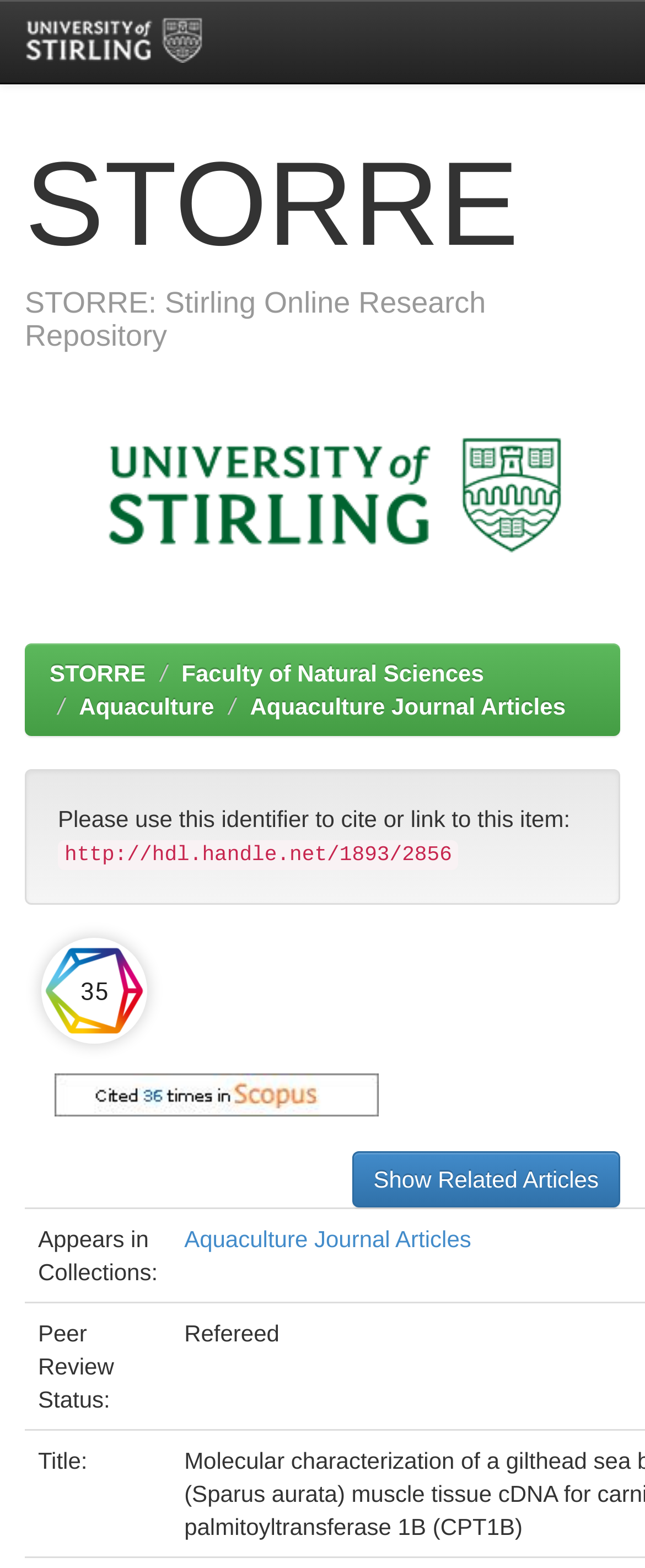Predict the bounding box of the UI element based on this description: "Faculty of Natural Sciences".

[0.281, 0.421, 0.75, 0.438]